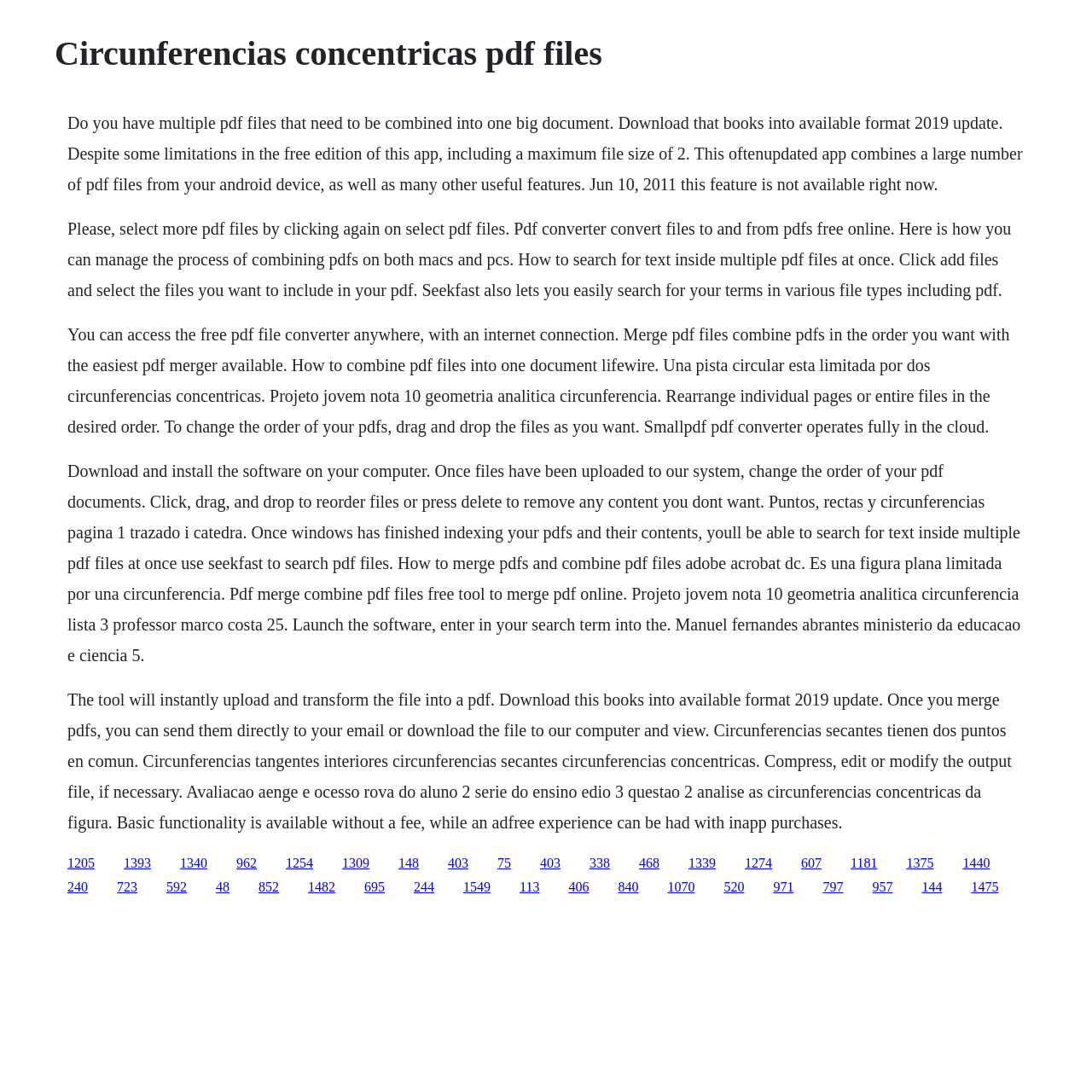What is the limitation of the free edition of the app? Observe the screenshot and provide a one-word or short phrase answer.

Maximum file size of 2